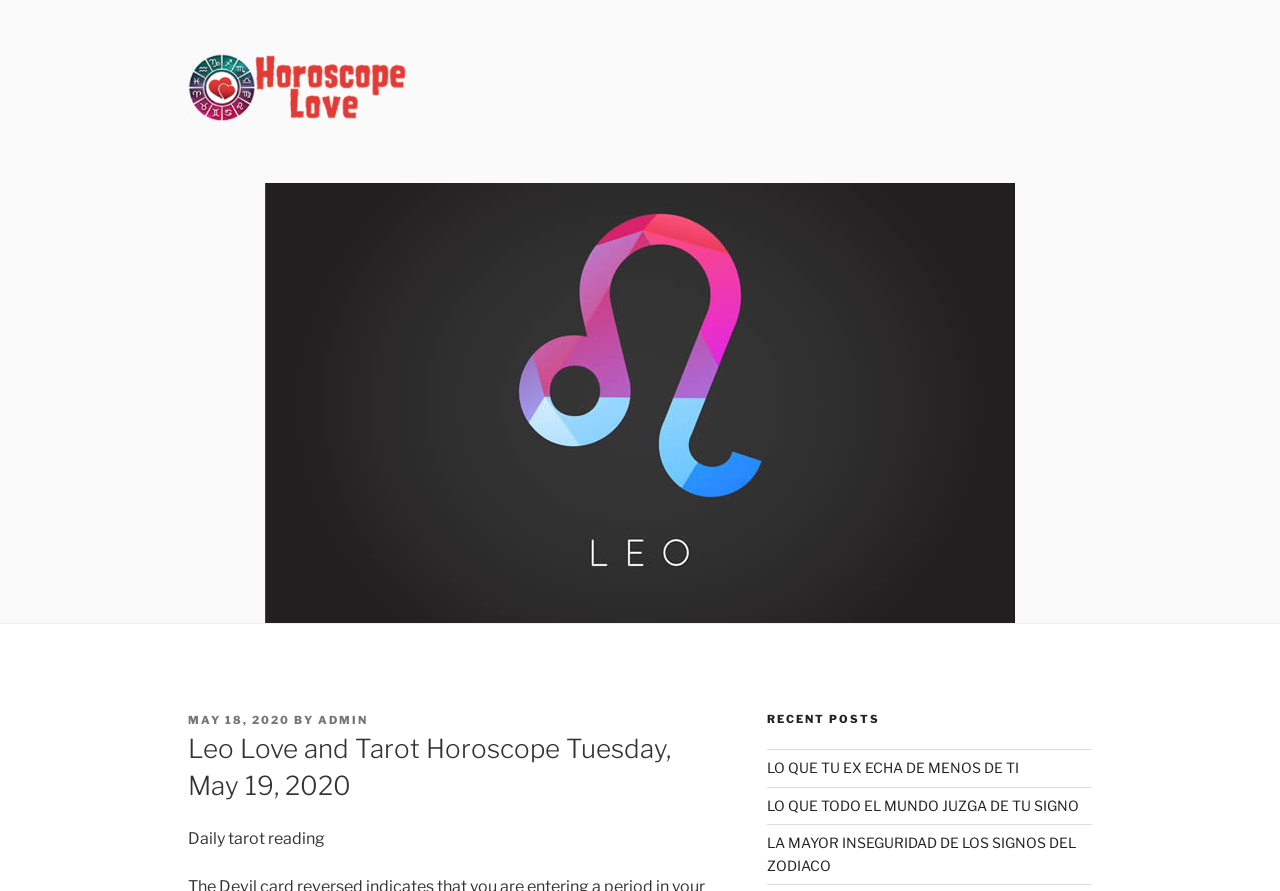How many recent posts are listed?
Please elaborate on the answer to the question with detailed information.

I found three link elements with the texts 'LO QUE TU EX ECHA DE MENOS DE TI', 'LO QUE TODO EL MUNDO JUZGA DE TU SIGNO', and 'LA MAYOR INSEGURIDAD DE LOS SIGNOS DEL ZODIACO' which are child elements of the recent posts section, indicating that there are three recent posts listed.